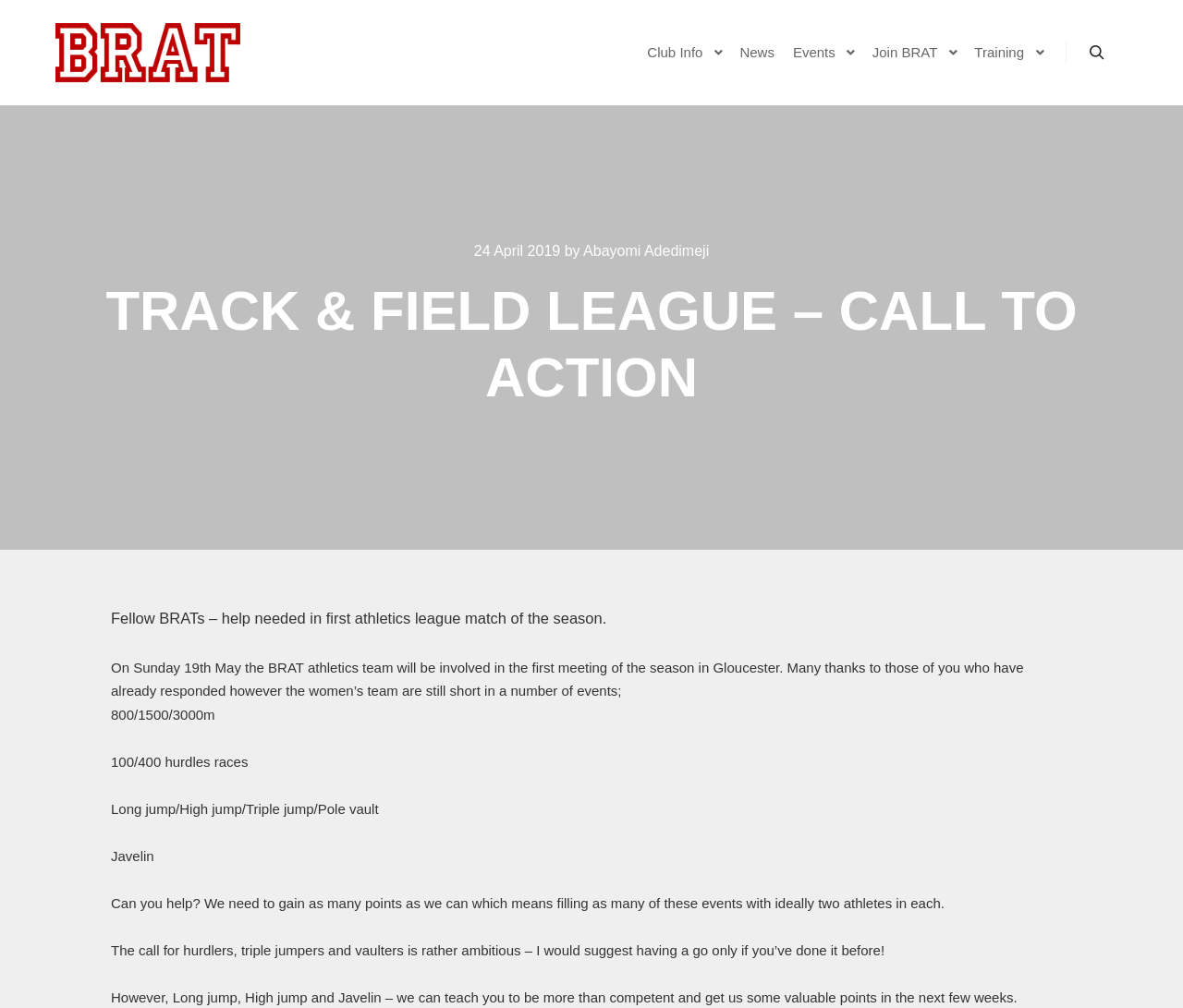Give a concise answer of one word or phrase to the question: 
What is the purpose of the webpage?

Call to action for athletics league match